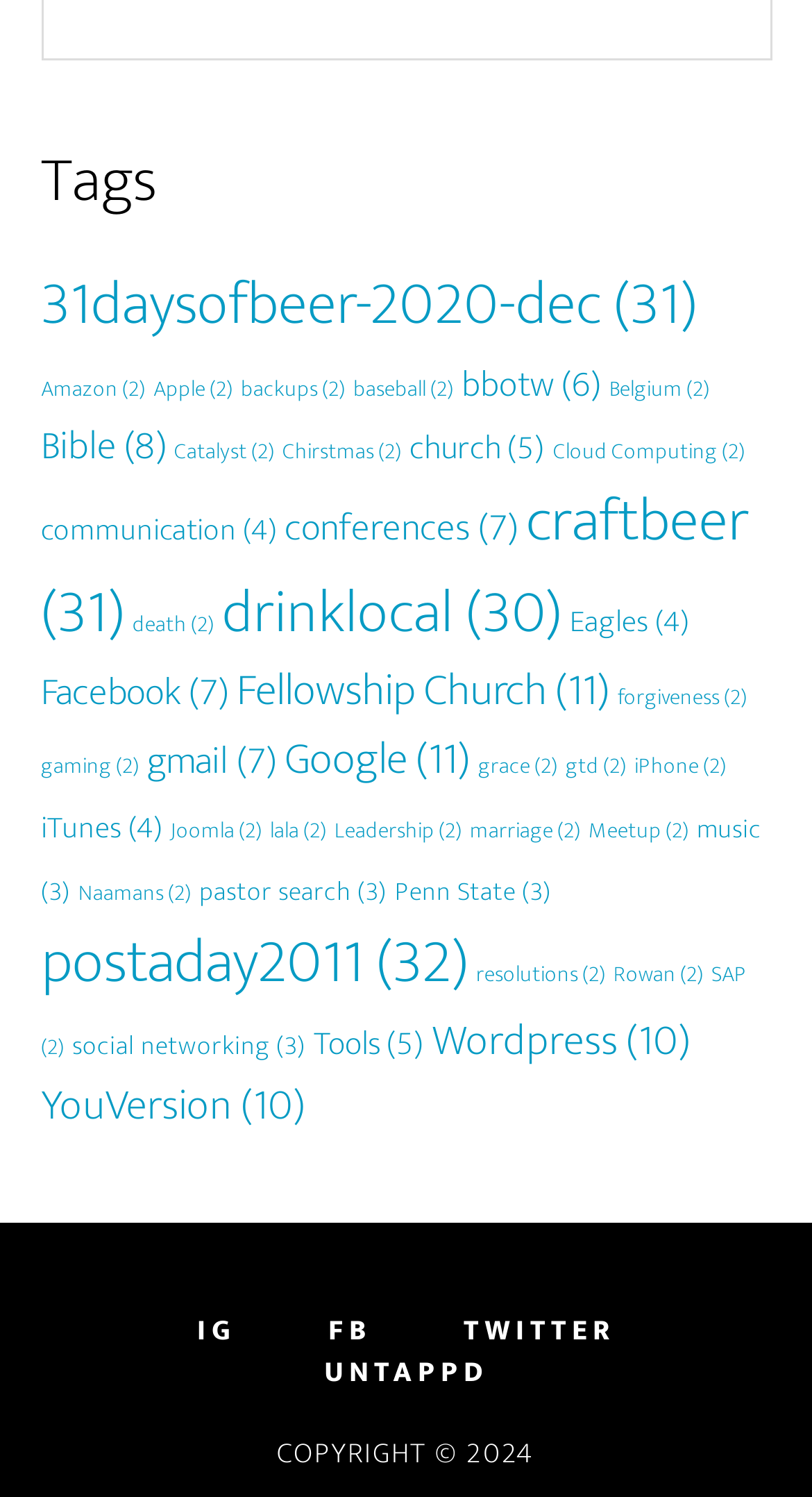Given the element description "Twitter" in the screenshot, predict the bounding box coordinates of that UI element.

[0.571, 0.879, 0.758, 0.899]